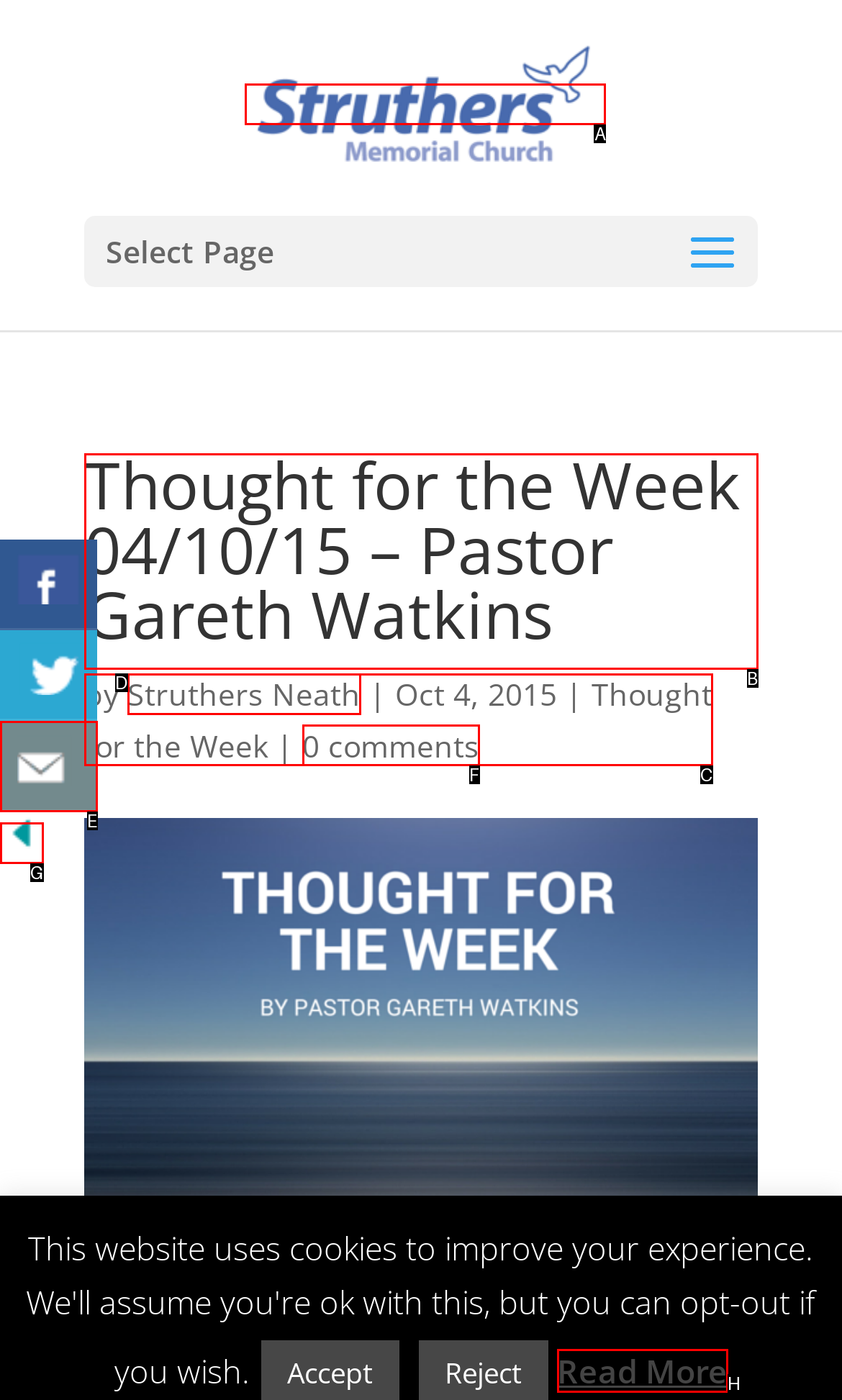Identify the letter of the option to click in order to Read the thought for the week. Answer with the letter directly.

B